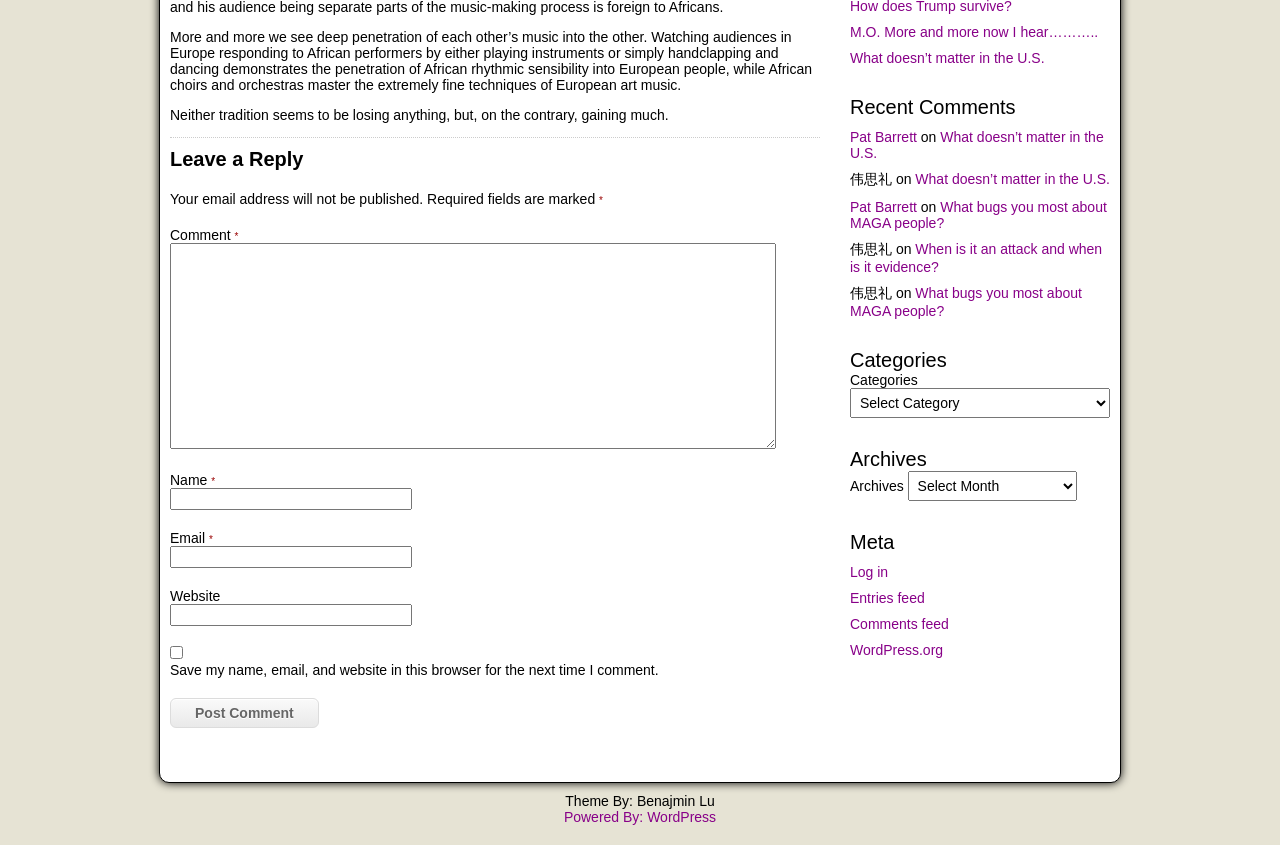Using the provided element description, identify the bounding box coordinates as (top-left x, top-left y, bottom-right x, bottom-right y). Ensure all values are between 0 and 1. Description: parent_node: Comment * name="comment"

[0.133, 0.288, 0.606, 0.532]